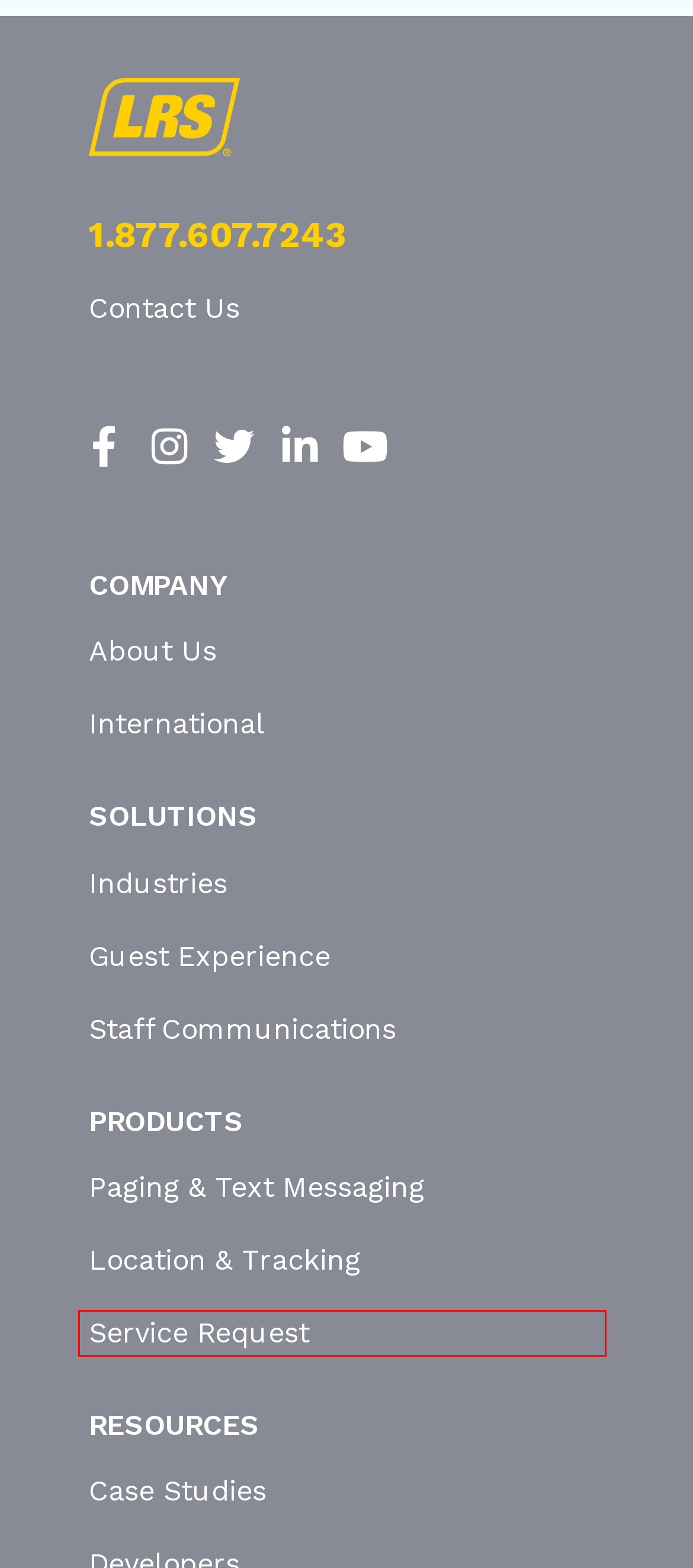Analyze the screenshot of a webpage with a red bounding box and select the webpage description that most accurately describes the new page resulting from clicking the element inside the red box. Here are the candidates:
A. Service Request | LRS Paging Canada
B. Location & Tracking | LRS Paging Canada
C. Guest Experience | LRS Paging Canada
D. Contact Us | LRS Paging Canada
E. Industries | LRS Paging Canada LRSCANADA.ca
F. About | LRS Paging Canada
G. Staff Communication | LRS Paging Canada
H. Paging & Text Messaging | LRS Paging Canada

A